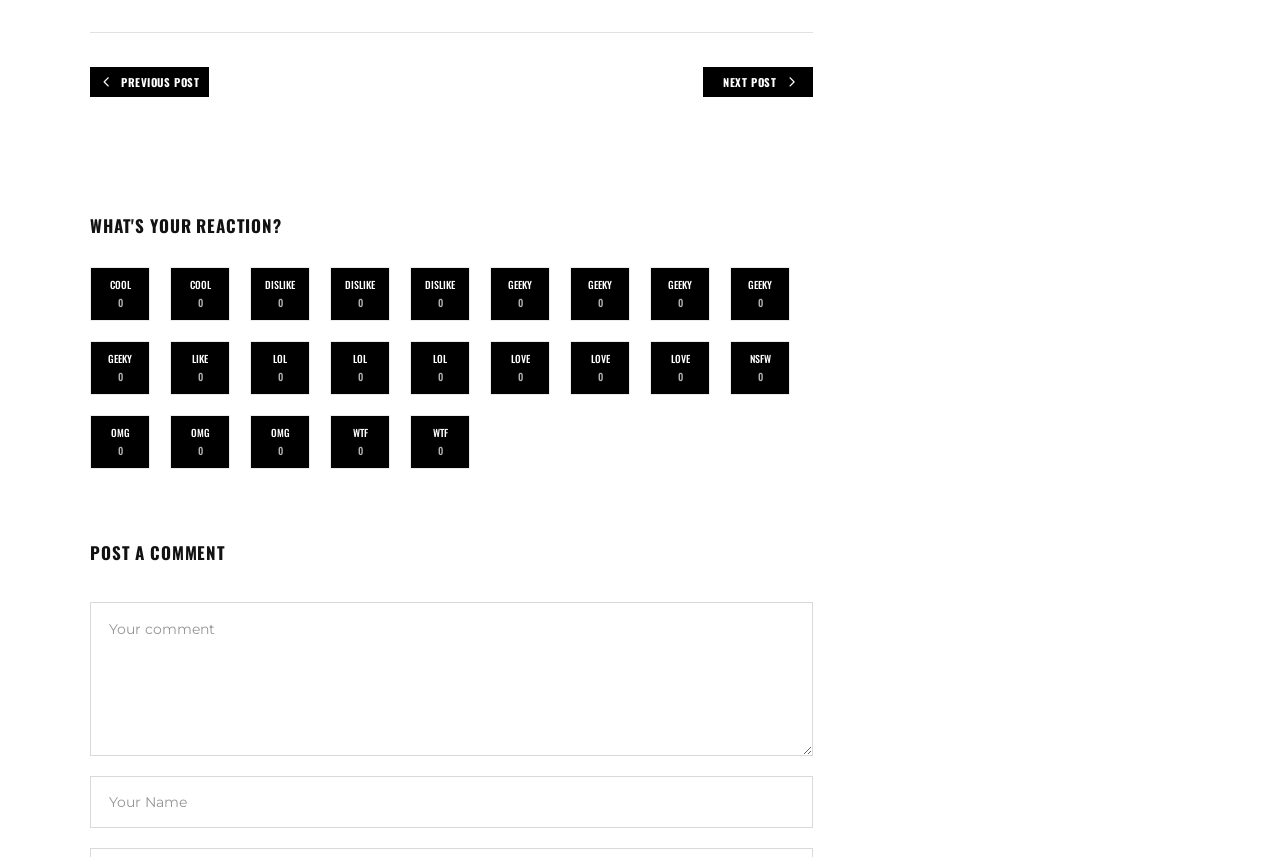Please identify the bounding box coordinates of the clickable element to fulfill the following instruction: "Enter your comment". The coordinates should be four float numbers between 0 and 1, i.e., [left, top, right, bottom].

[0.07, 0.703, 0.635, 0.883]